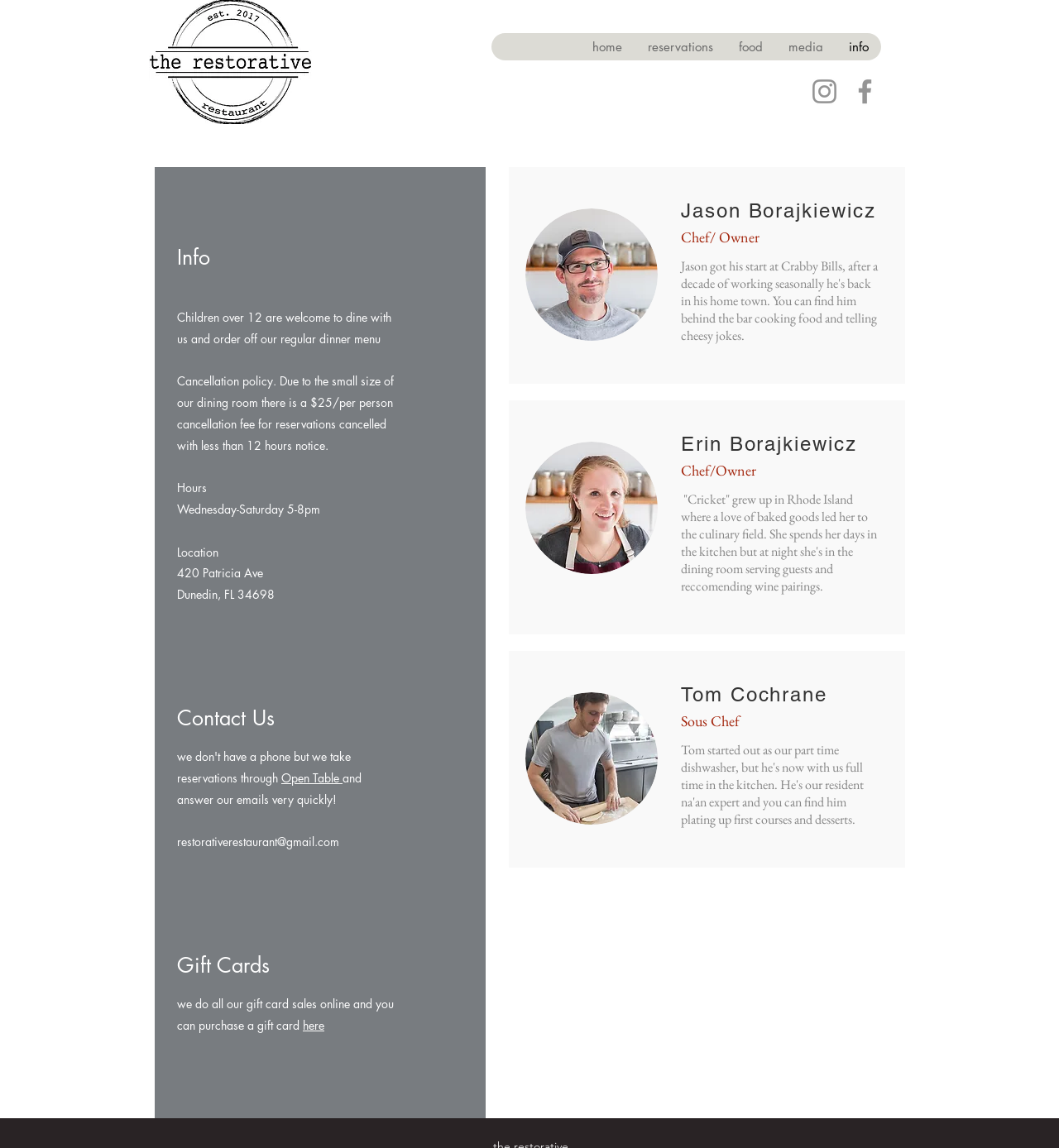Answer this question using a single word or a brief phrase:
Who is the chef and owner?

Jason Borajkiewicz and Erin Borajkiewicz